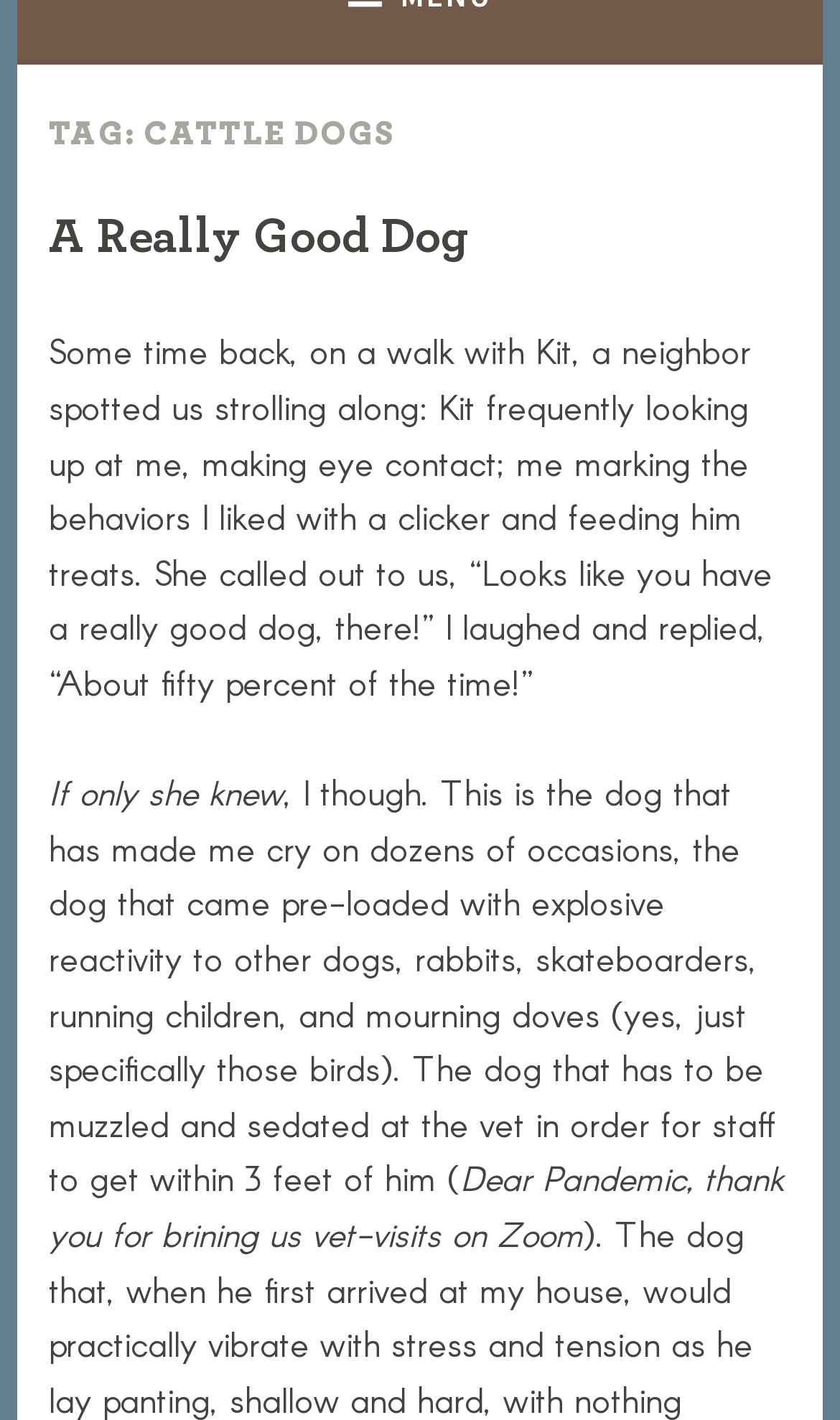Find the bounding box of the UI element described as follows: "Uncategorized".

[0.058, 0.152, 0.358, 0.186]